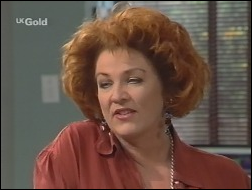What is the setting of the TV show 'Neighbours'?
Please ensure your answer to the question is detailed and covers all necessary aspects.

The background of the scene hints at a domestic setting, which is typical of the show's focus on everyday life in the fictional suburb of Ramsay Street, indicating that the setting of the TV show 'Neighbours' is domestic.